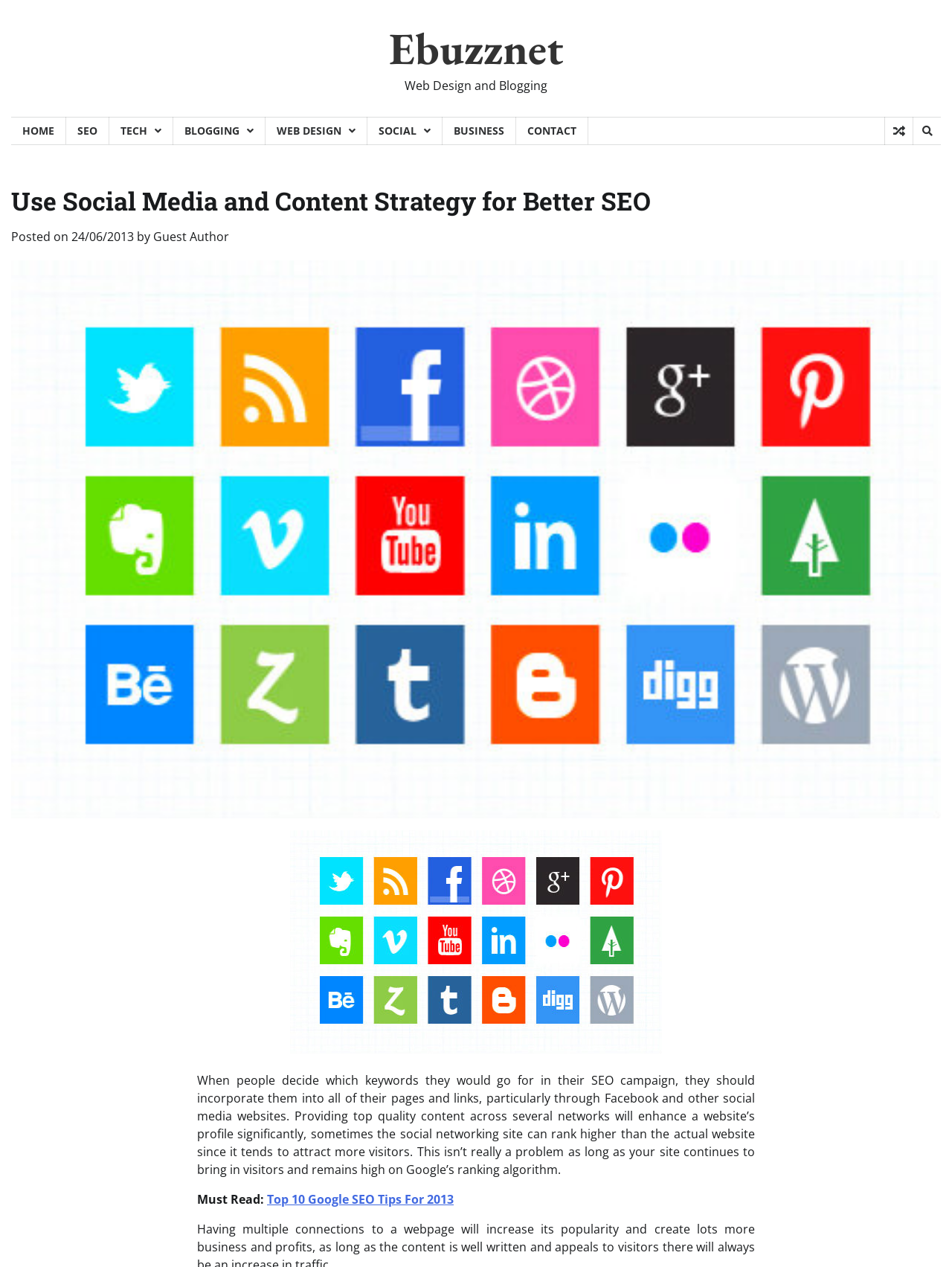What is the recommended approach for SEO?
Please provide a single word or phrase as your answer based on the screenshot.

Providing top quality content across several networks